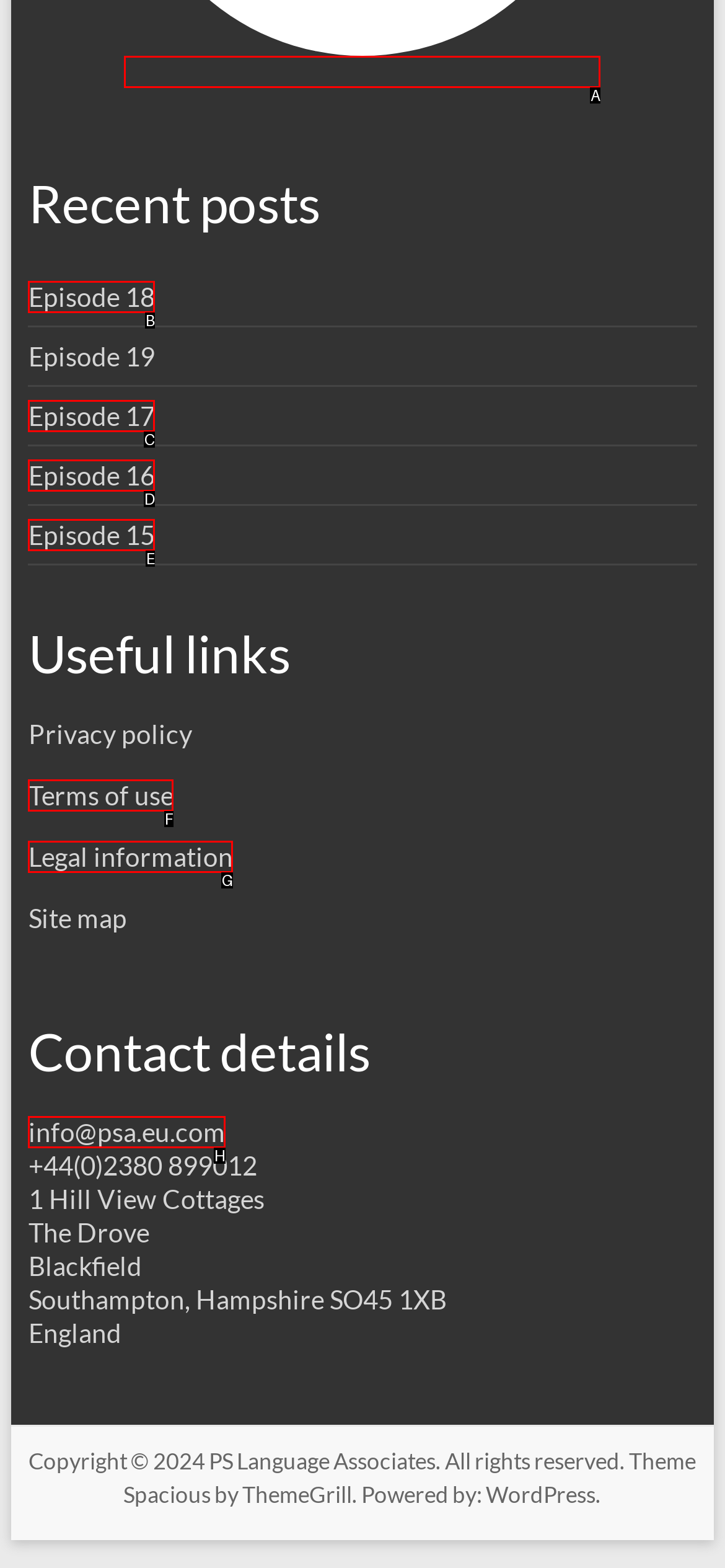From the given choices, determine which HTML element aligns with the description: Terms of use Respond with the letter of the appropriate option.

F